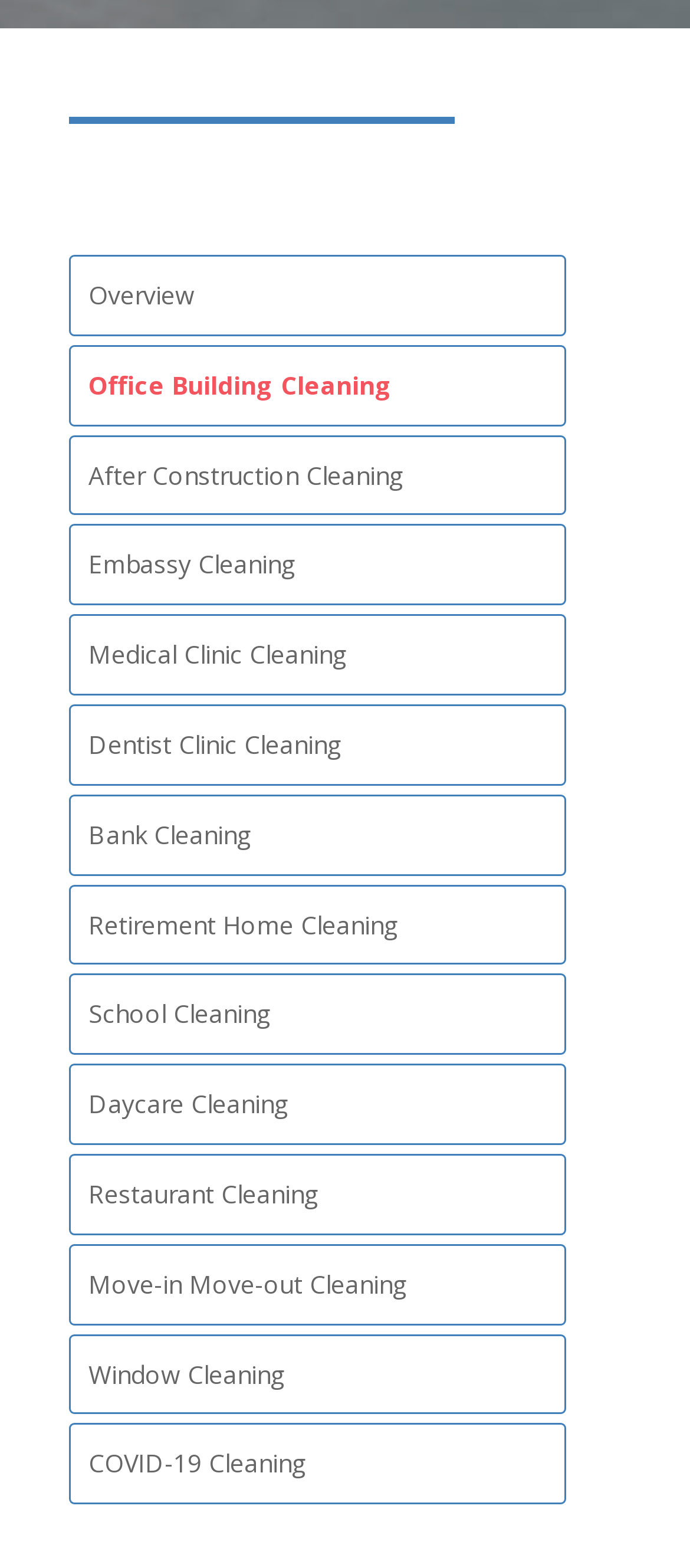Respond to the following question using a concise word or phrase: 
What is the first type of cleaning service listed?

Overview